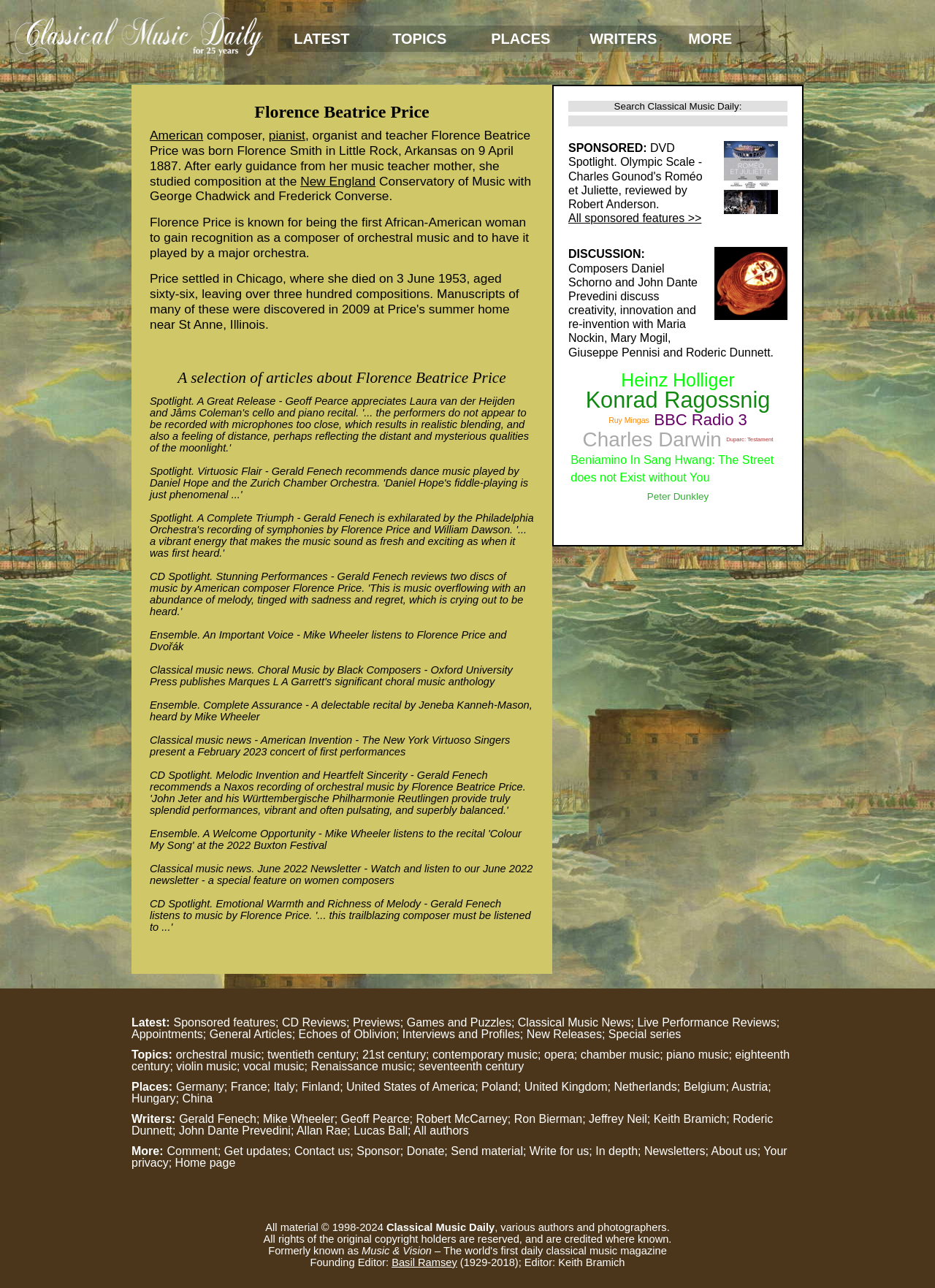Identify the bounding box for the UI element described as: "BBC Radio 3". The coordinates should be four float numbers between 0 and 1, i.e., [left, top, right, bottom].

[0.697, 0.318, 0.802, 0.334]